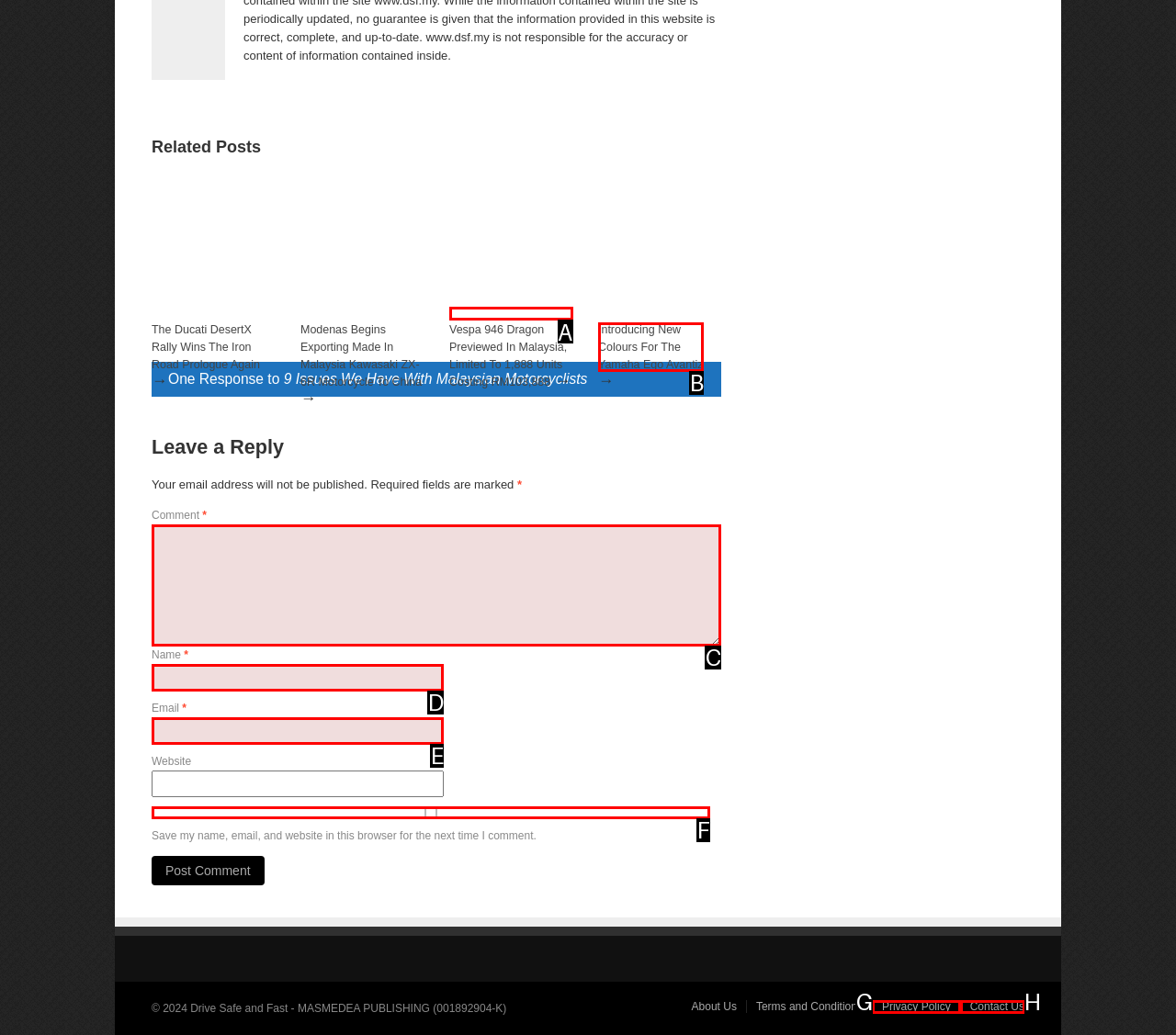Match the element description: parent_node: Comment * name="comment" to the correct HTML element. Answer with the letter of the selected option.

C